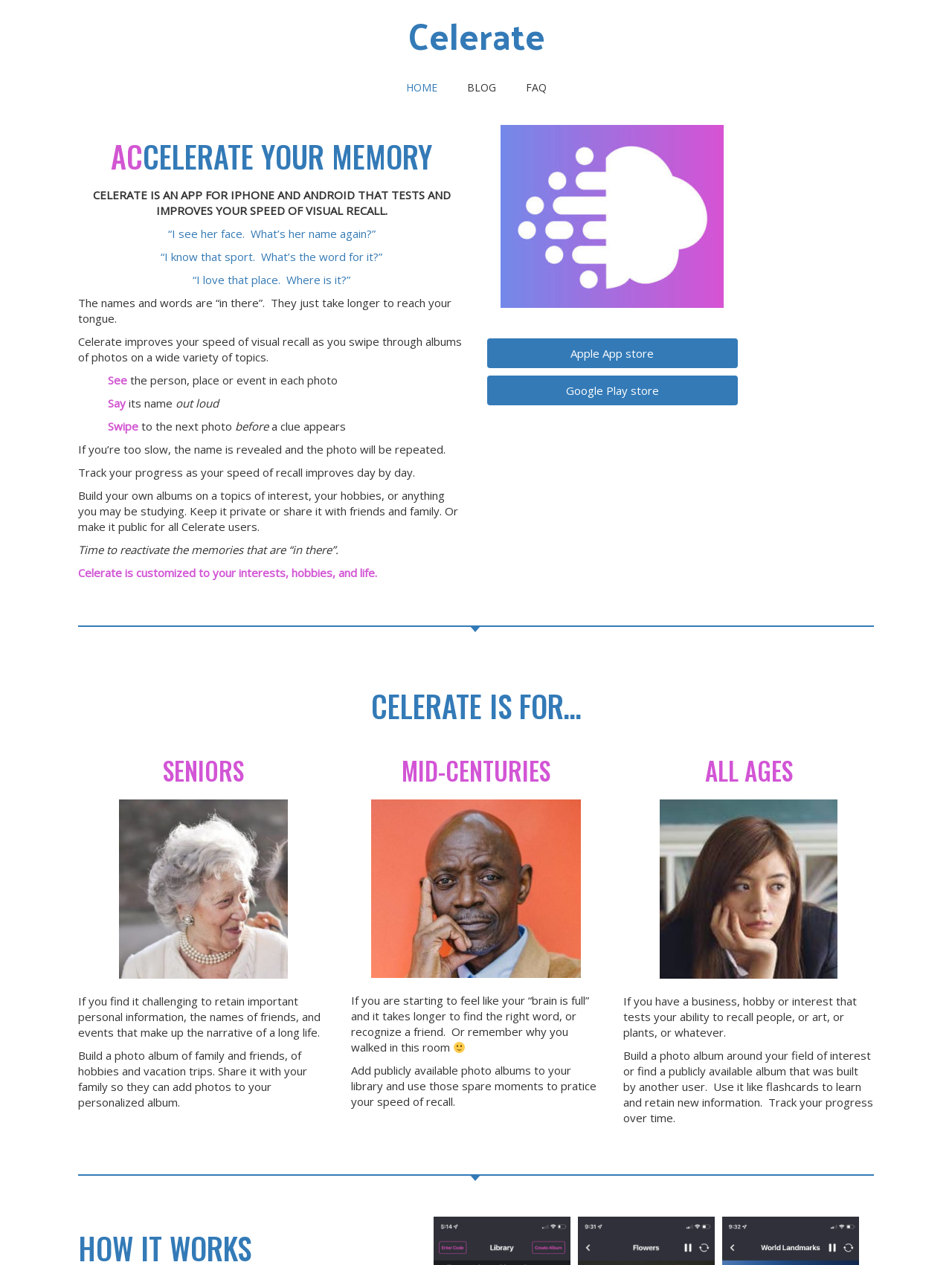What is the name of the app?
From the details in the image, answer the question comprehensively.

The name of the app is mentioned in the heading 'Celerate' and also in the static text 'CELERATE IS AN APP FOR IPHONE AND ANDROID THAT TESTS AND IMPROVES YOUR SPEED OF VISUAL RECALL.'